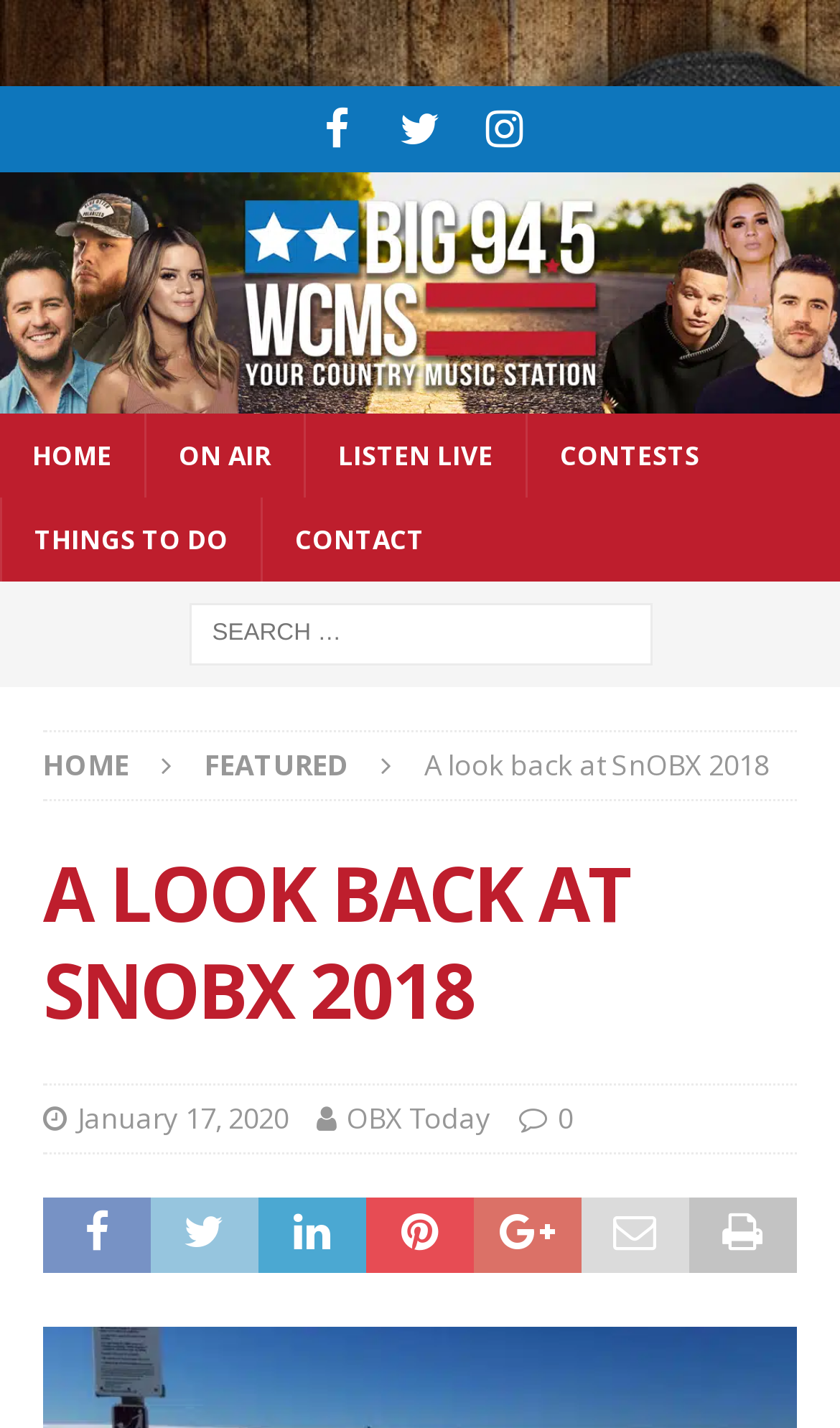What is the main topic of the article?
Please provide a detailed answer to the question.

I found the answer by reading the title of the article, which is 'A look back at SnOBX 2018'.